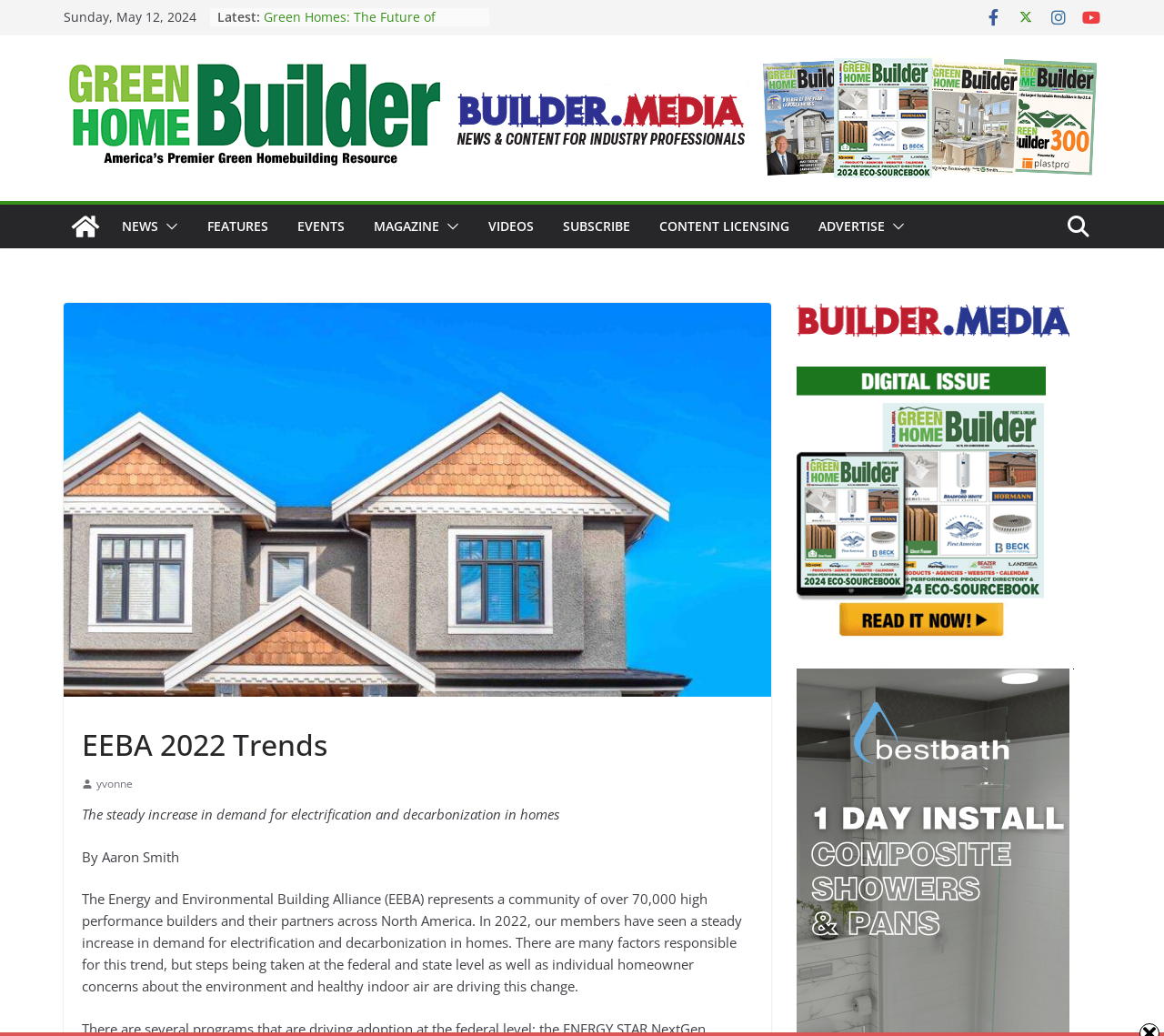Please find the bounding box for the UI element described by: "Recap: 2024 Virginia Legislative Session".

[0.227, 0.008, 0.391, 0.042]